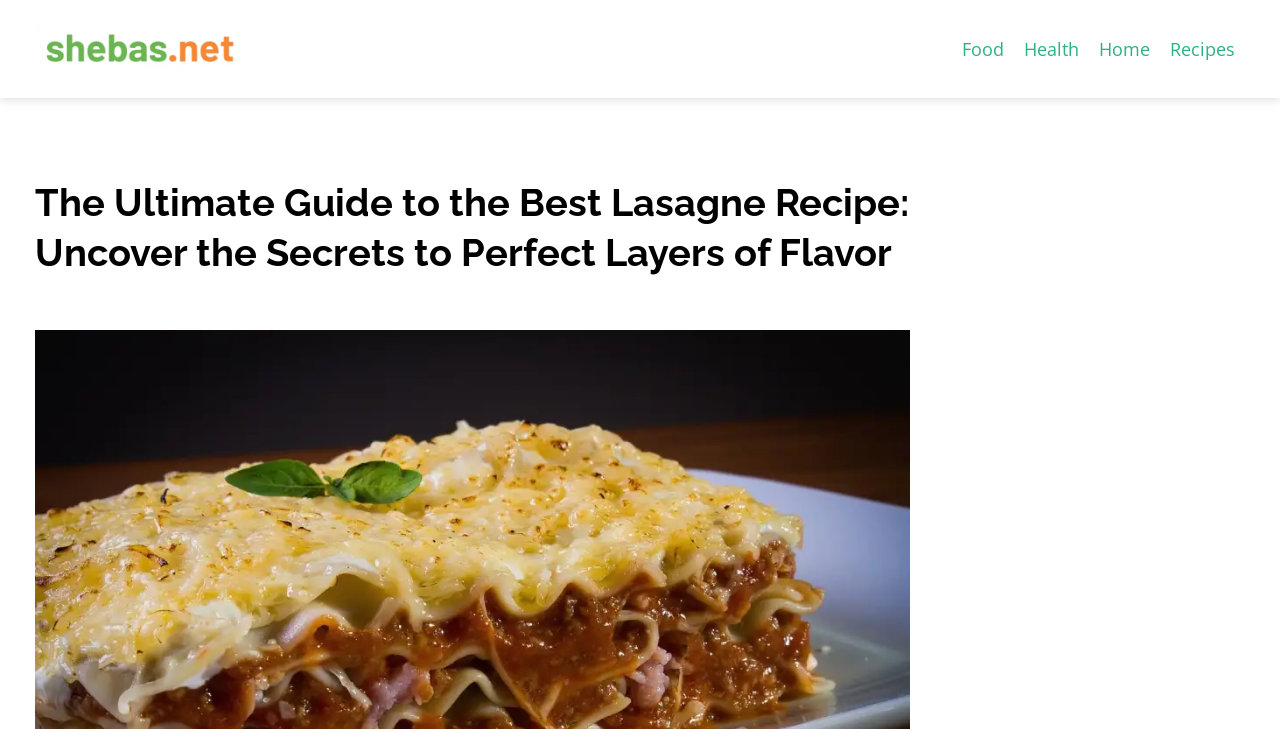Please analyze the image and give a detailed answer to the question:
What is the position of the 'Recipes' link in the top menu?

By looking at the bounding box coordinates of the links in the top menu, I can see that the 'Recipes' link has the largest x2 value, which means it is the last item in the menu.